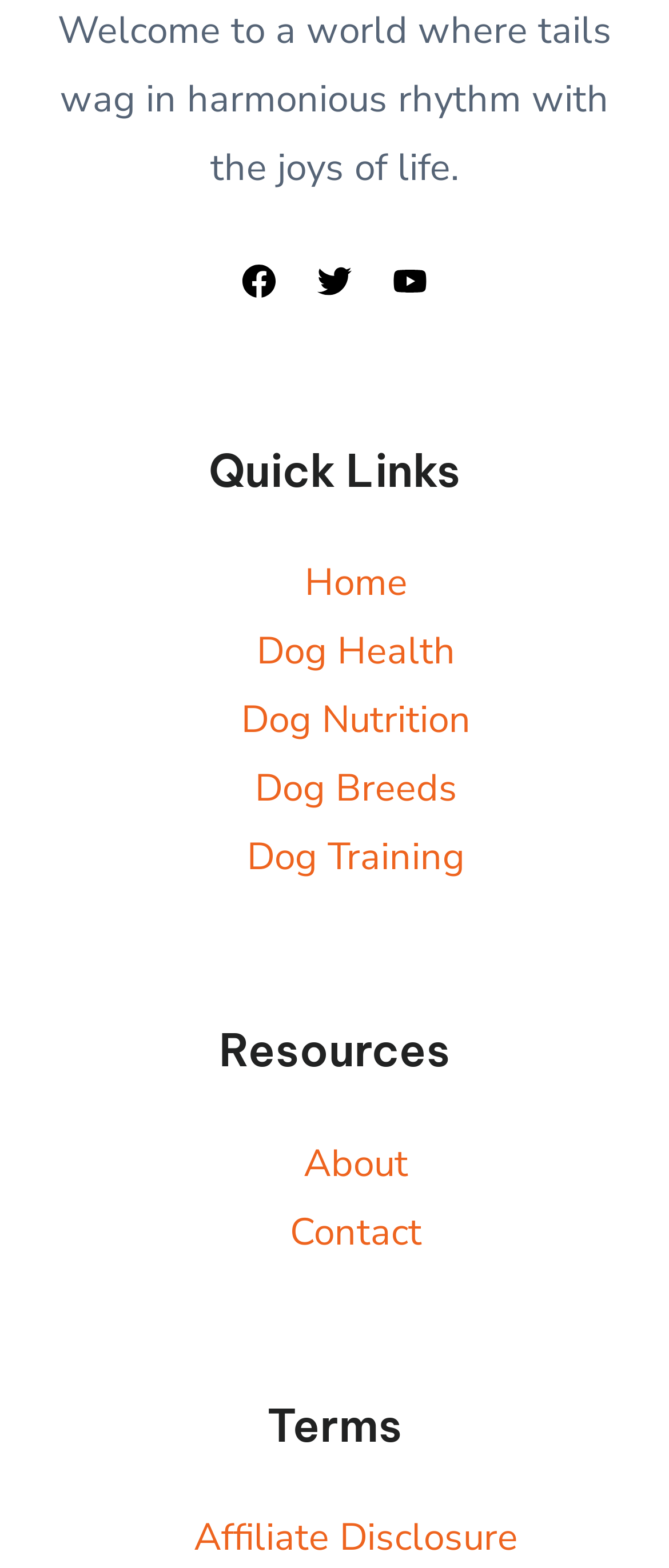Please identify the bounding box coordinates of where to click in order to follow the instruction: "Visit Facebook".

[0.362, 0.168, 0.413, 0.19]